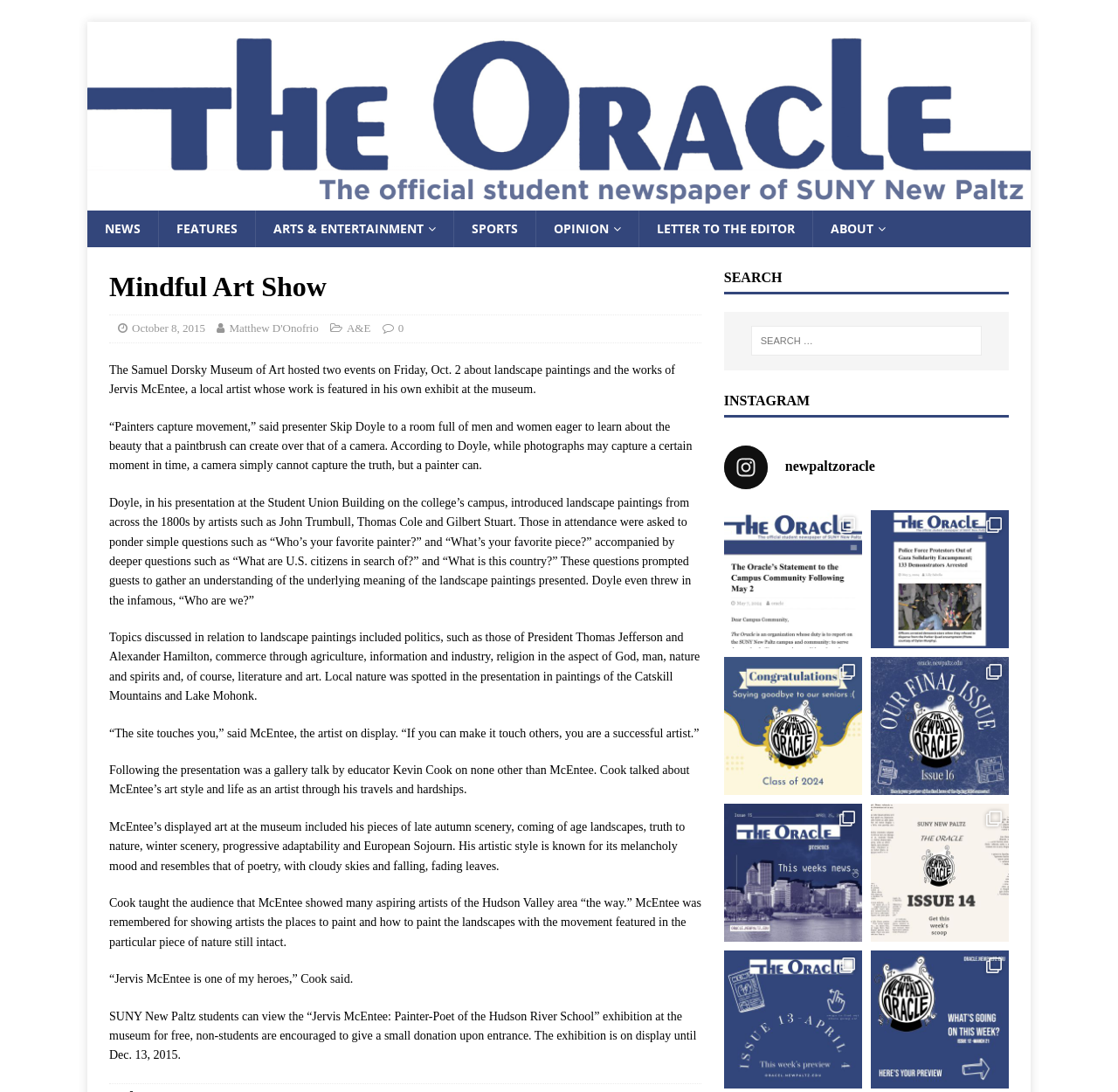Predict the bounding box coordinates for the UI element described as: "Matthew D'Onofrio". The coordinates should be four float numbers between 0 and 1, presented as [left, top, right, bottom].

[0.205, 0.294, 0.285, 0.306]